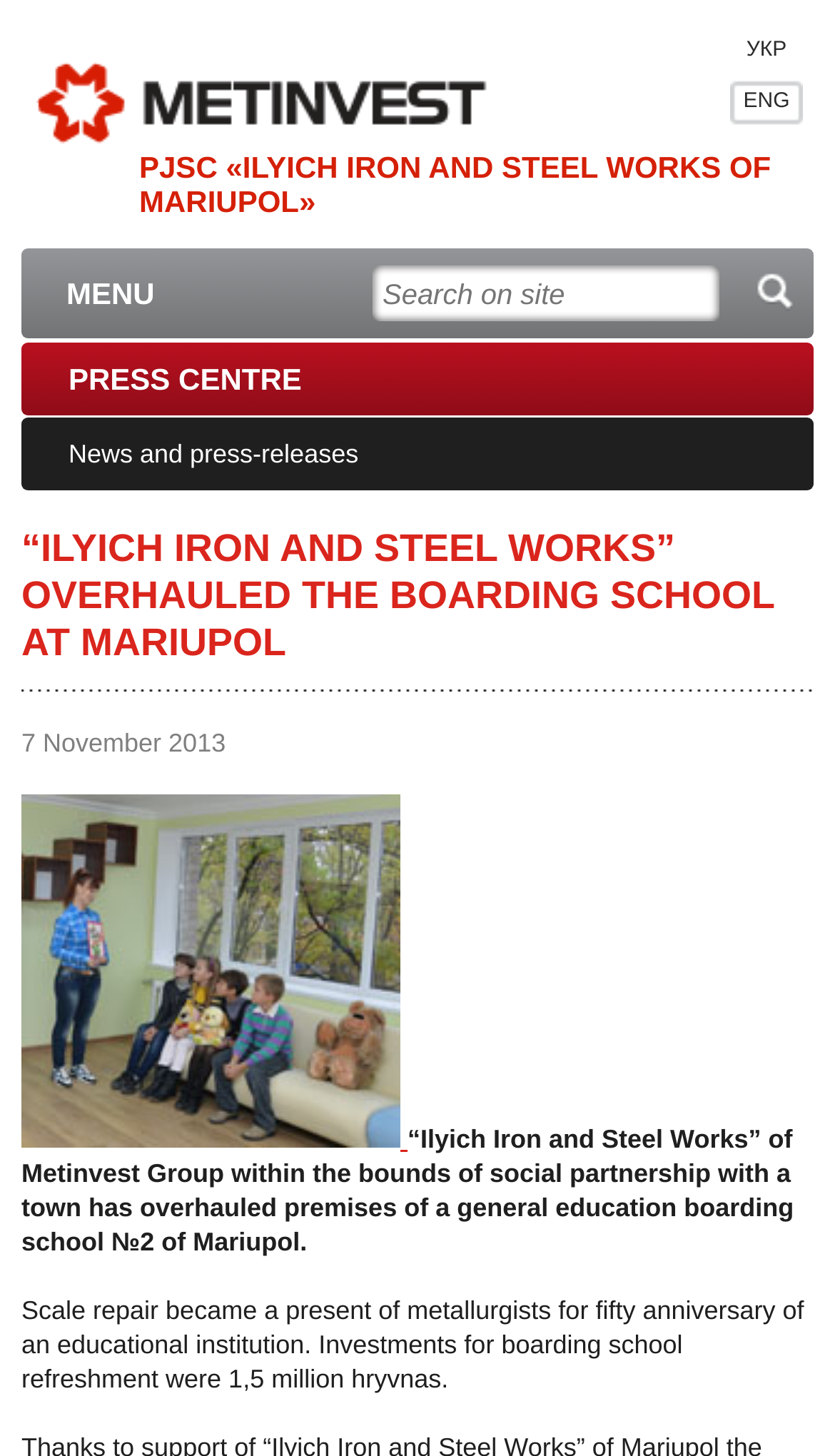Using a single word or phrase, answer the following question: 
What is the date of the news article?

7 November 2013